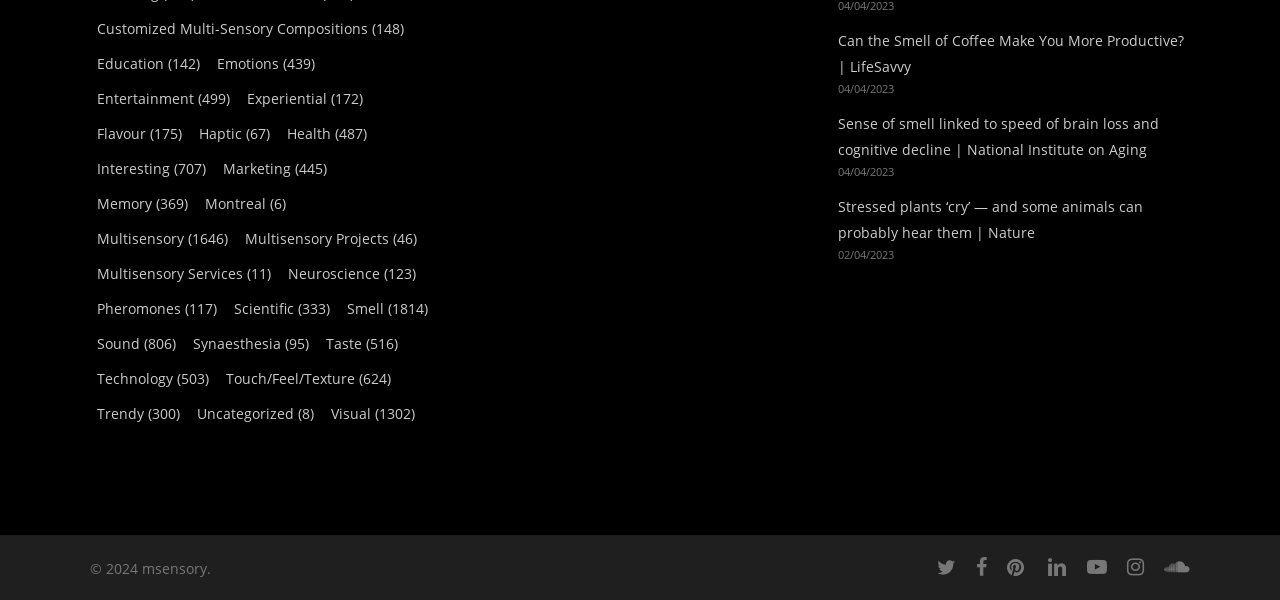Please answer the following question using a single word or phrase: 
What is the category with the fewest items?

Montreal